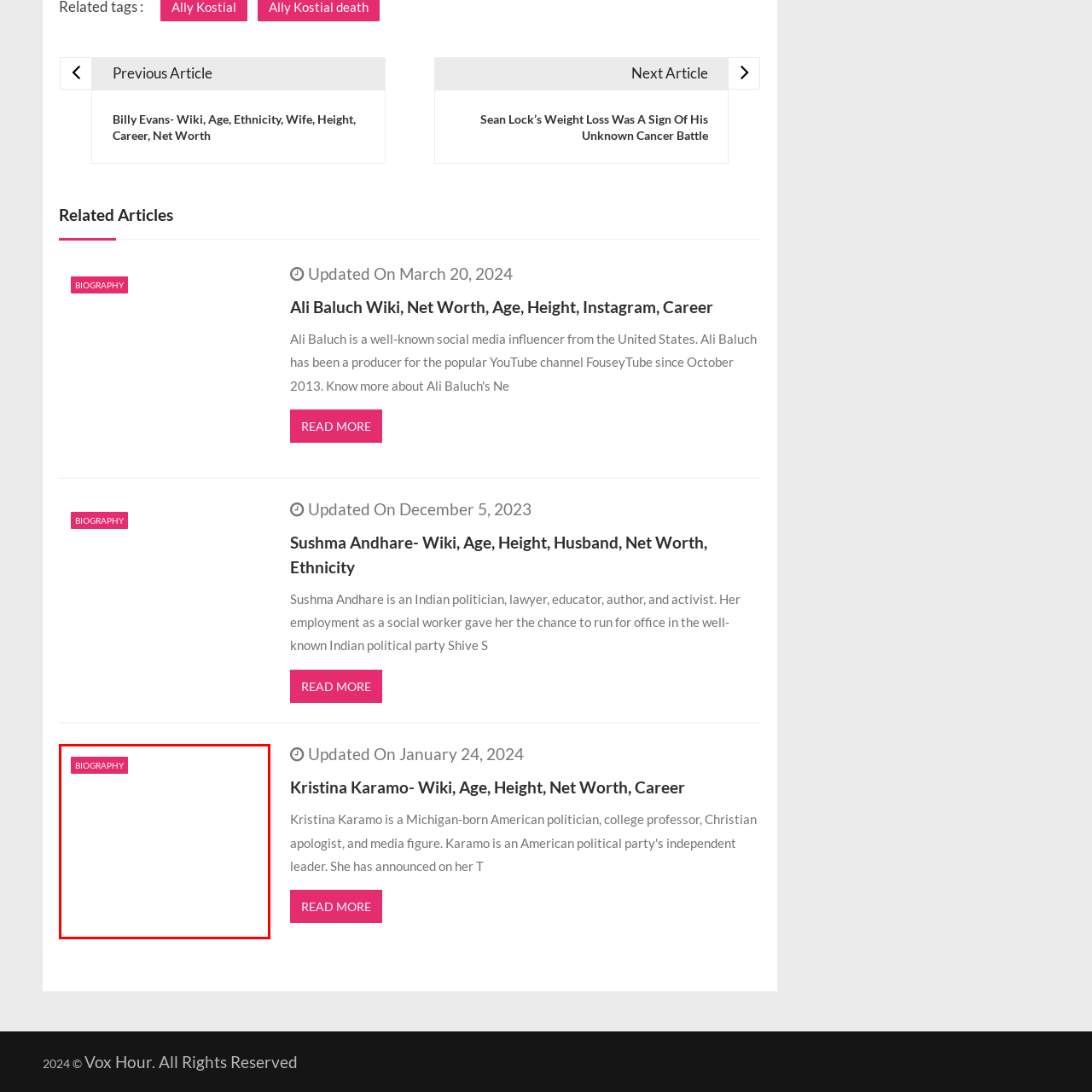Generate a comprehensive caption for the image that is marked by the red border.

The image features a glimpse related to Kristina Karamo, including her biography section. Accompanying the image is a prominent link labeled "BIOGRAPHY," indicating that further information about her life, achievements, and career is available. Below the image, a static text states, "Updated On January 24, 2024," suggesting that the biography has been recently refreshed to provide the latest insights. Additionally, the layout showcases other related articles and links to explore more about Kristina Karamo's background, age, height, net worth, and career trajectory.